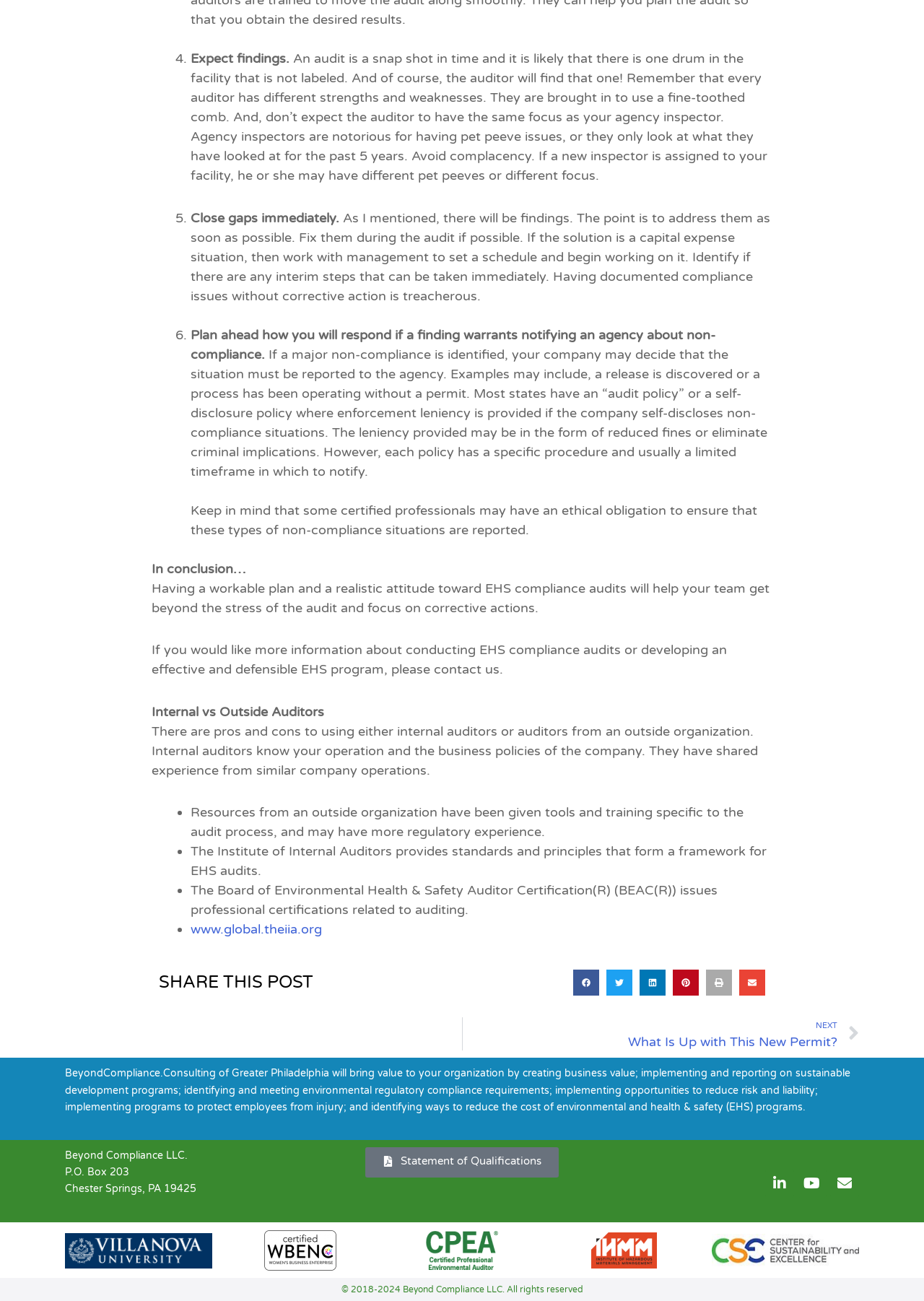Identify the bounding box coordinates of the specific part of the webpage to click to complete this instruction: "Visit the Institute of Internal Auditors website".

[0.206, 0.708, 0.348, 0.72]